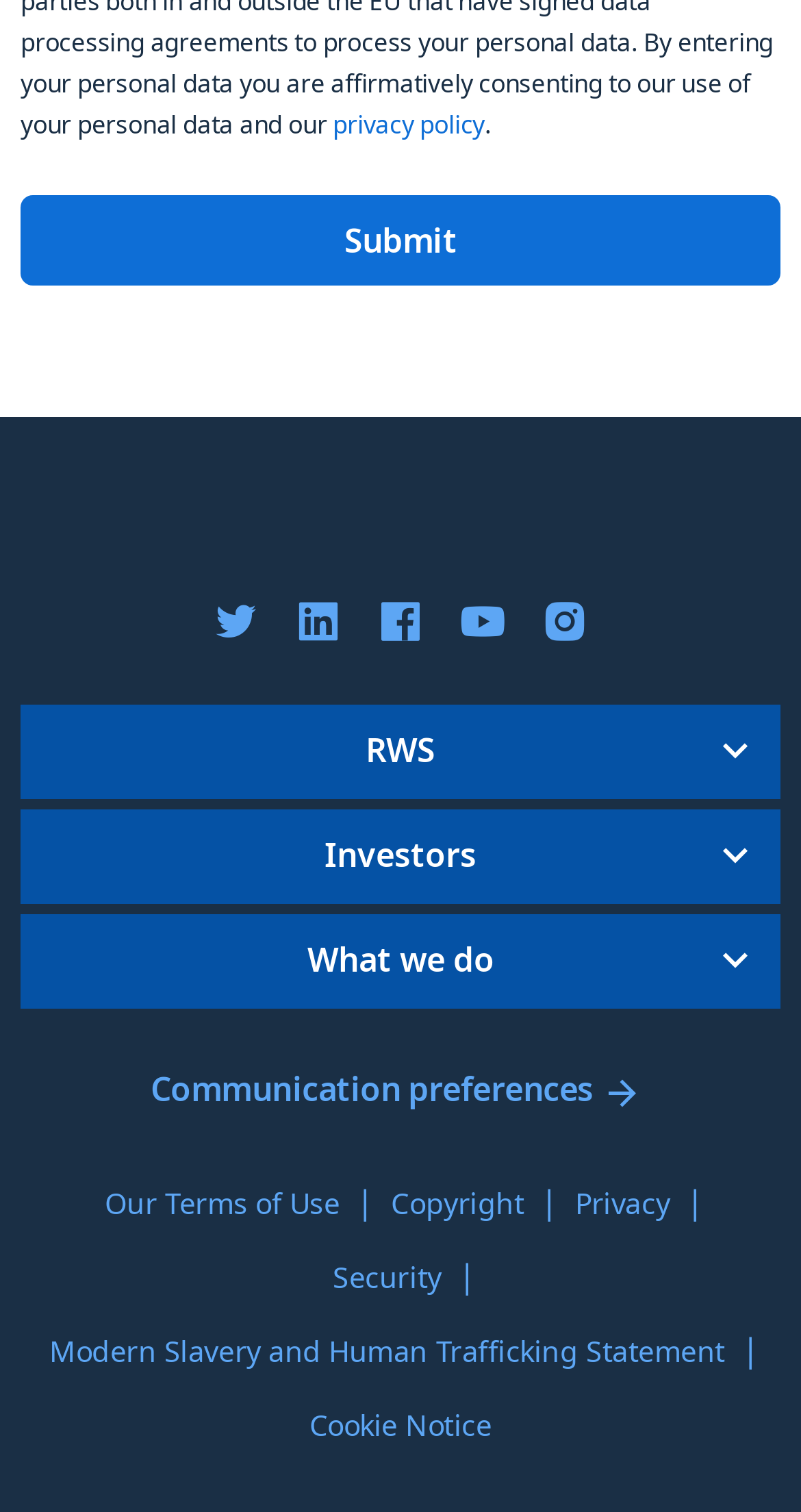Please identify the bounding box coordinates of the clickable area that will allow you to execute the instruction: "go to health and fitness page".

None